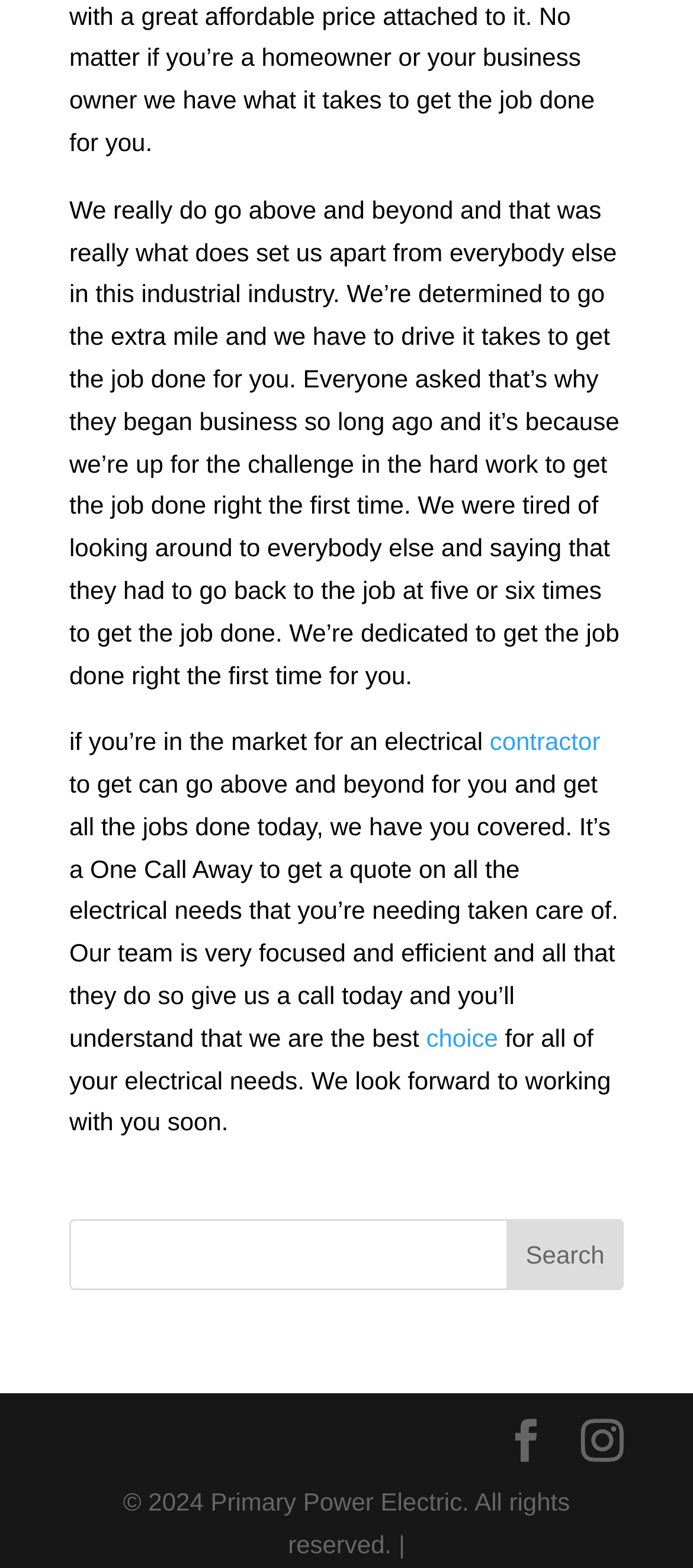What type of contractor is mentioned? From the image, respond with a single word or brief phrase.

Electrical